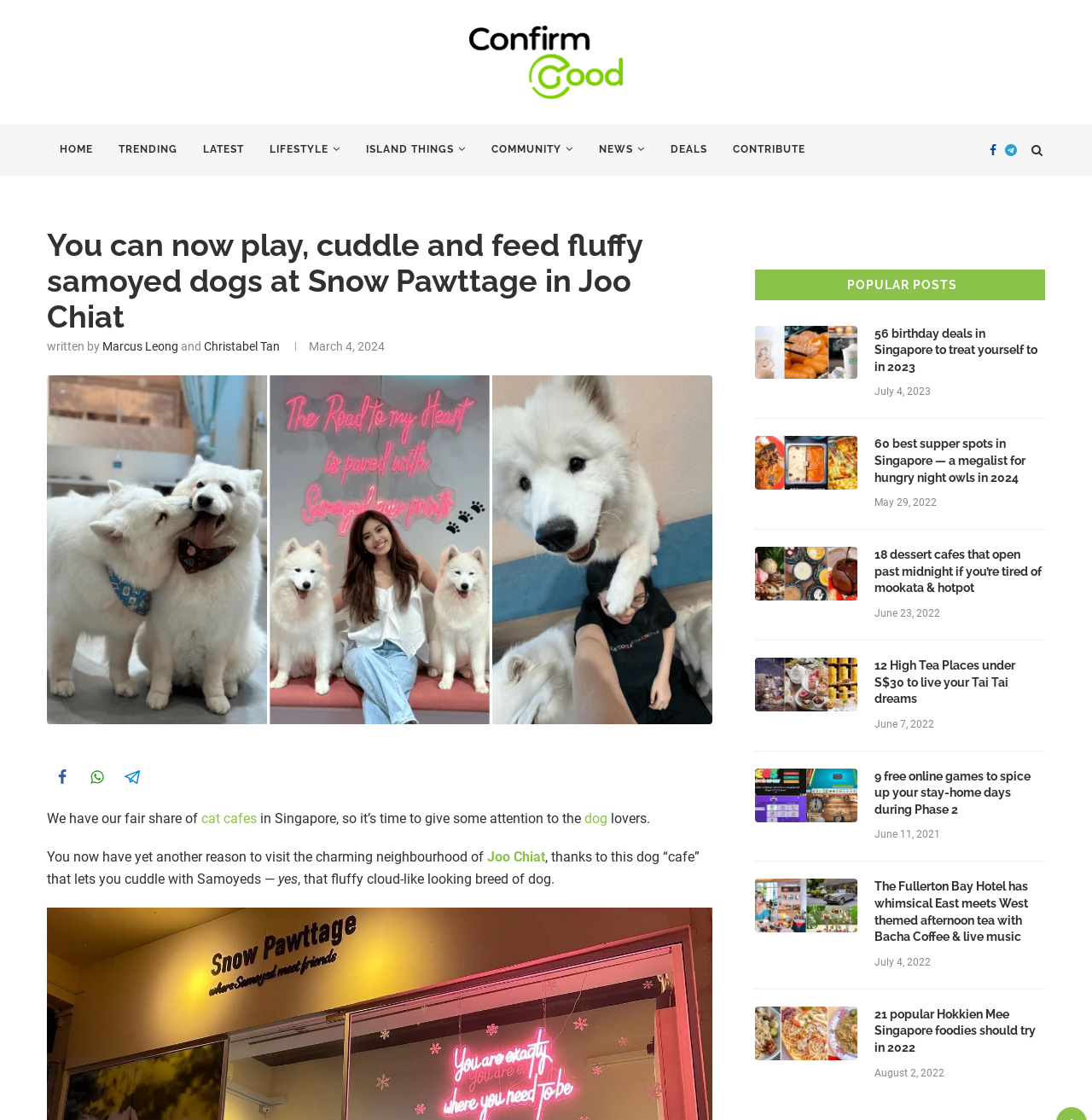Based on the element description, predict the bounding box coordinates (top-left x, top-left y, bottom-right x, bottom-right y) for the UI element in the screenshot: Trending

[0.097, 0.111, 0.174, 0.157]